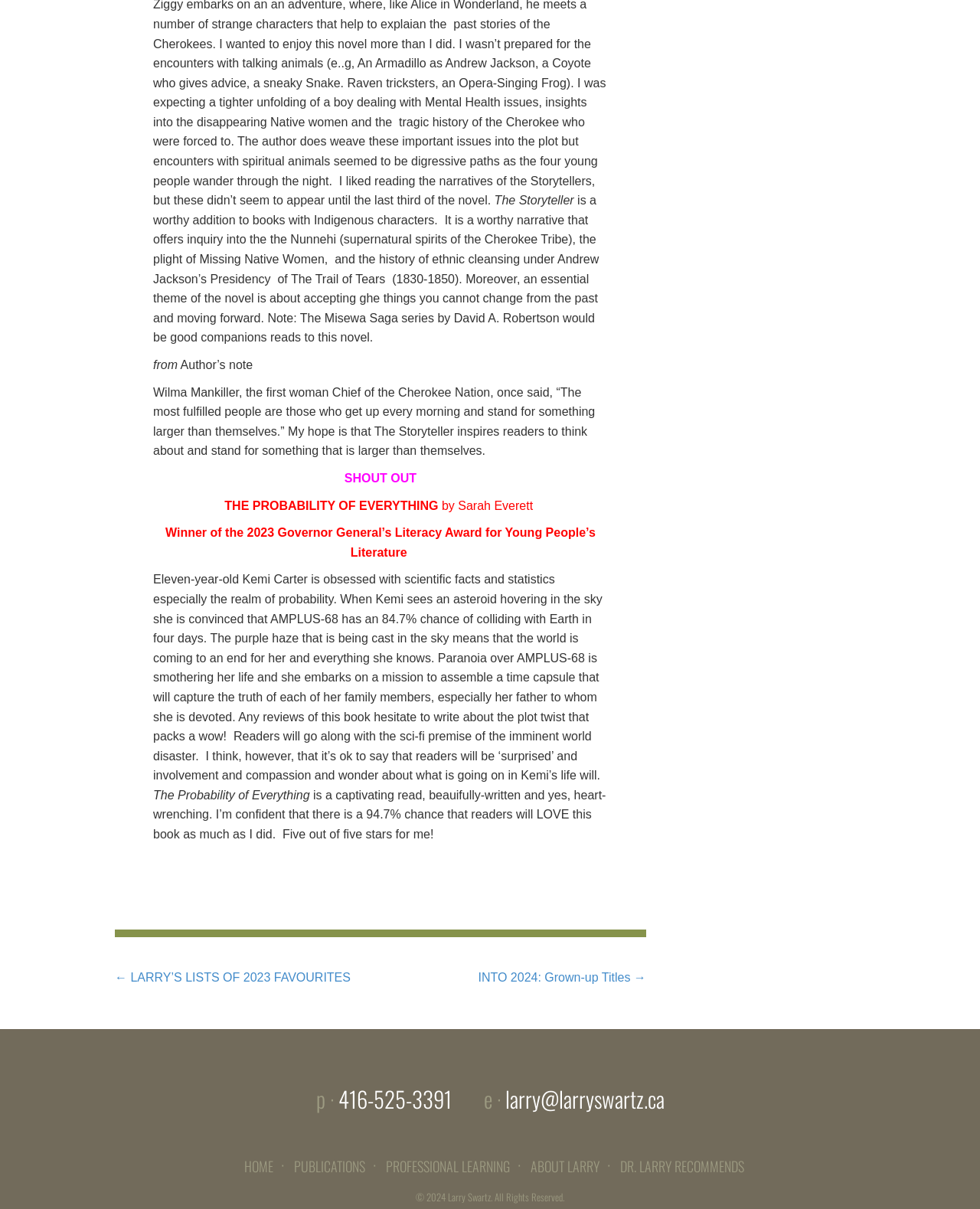Locate the bounding box coordinates of the element's region that should be clicked to carry out the following instruction: "Click on 'larry@larryswartz.ca'". The coordinates need to be four float numbers between 0 and 1, i.e., [left, top, right, bottom].

[0.515, 0.896, 0.678, 0.922]